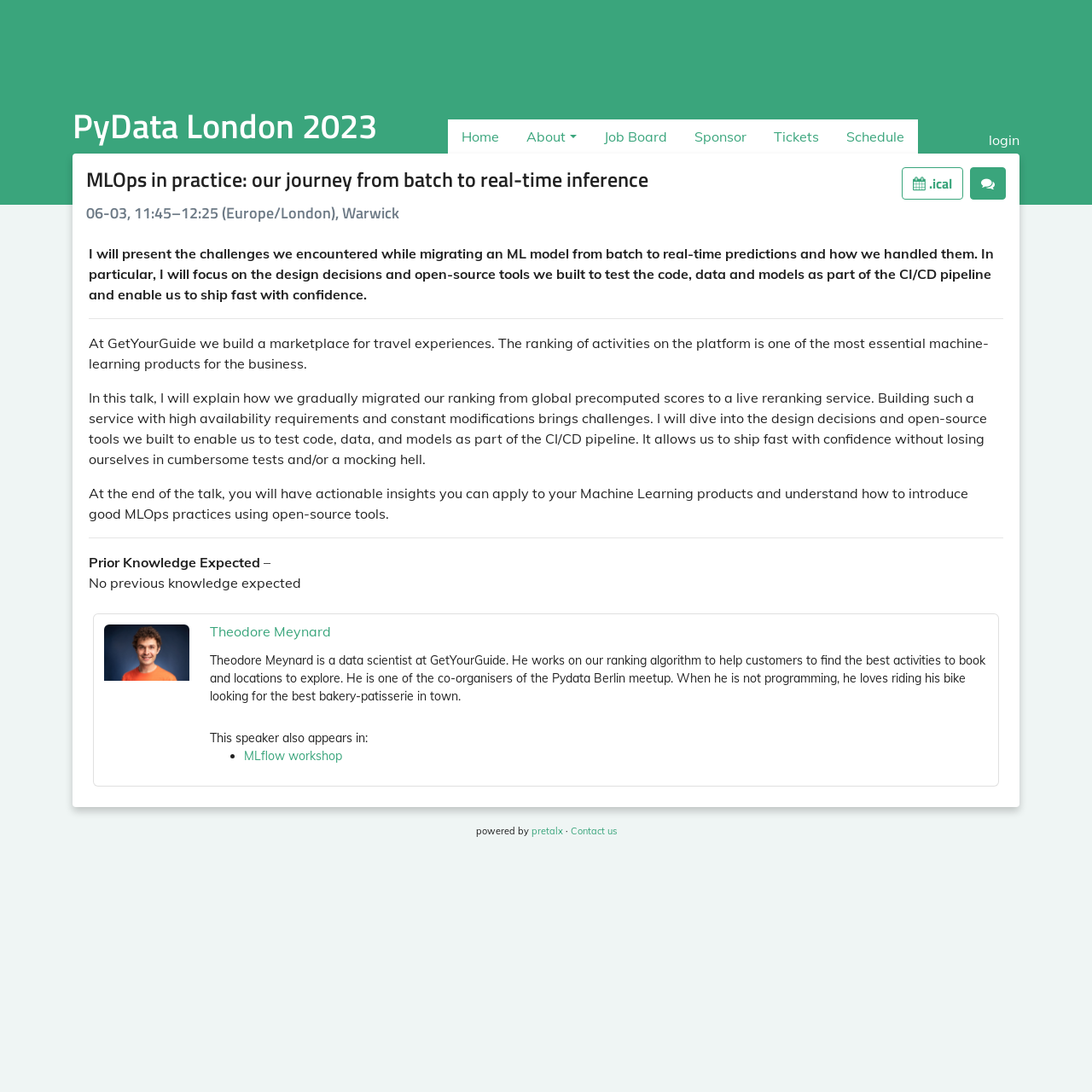Answer the question briefly using a single word or phrase: 
What is the company where the speaker works?

GetYourGuide